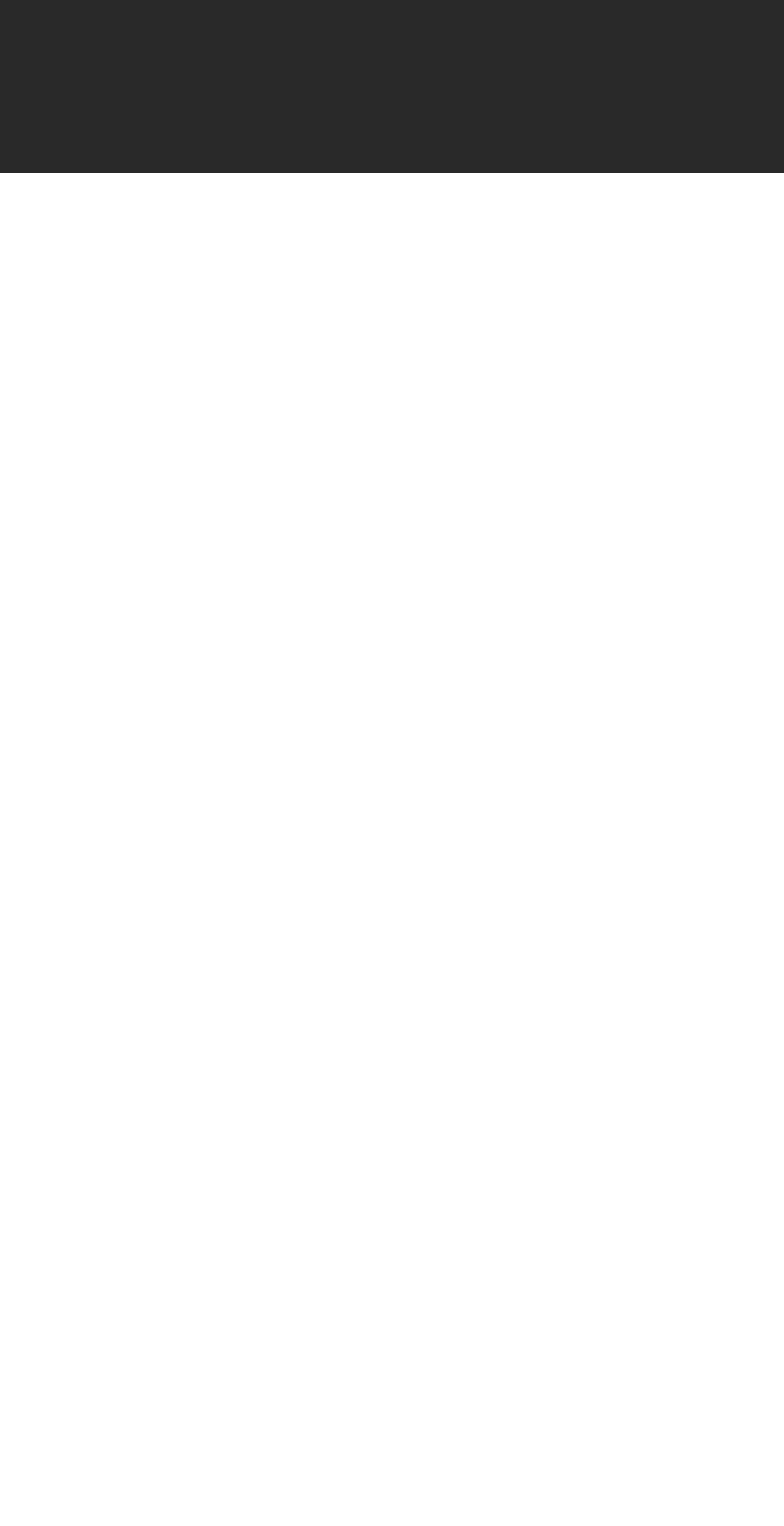Locate the bounding box coordinates of the element that should be clicked to fulfill the instruction: "Check Privacy Policy".

[0.54, 0.816, 0.802, 0.855]